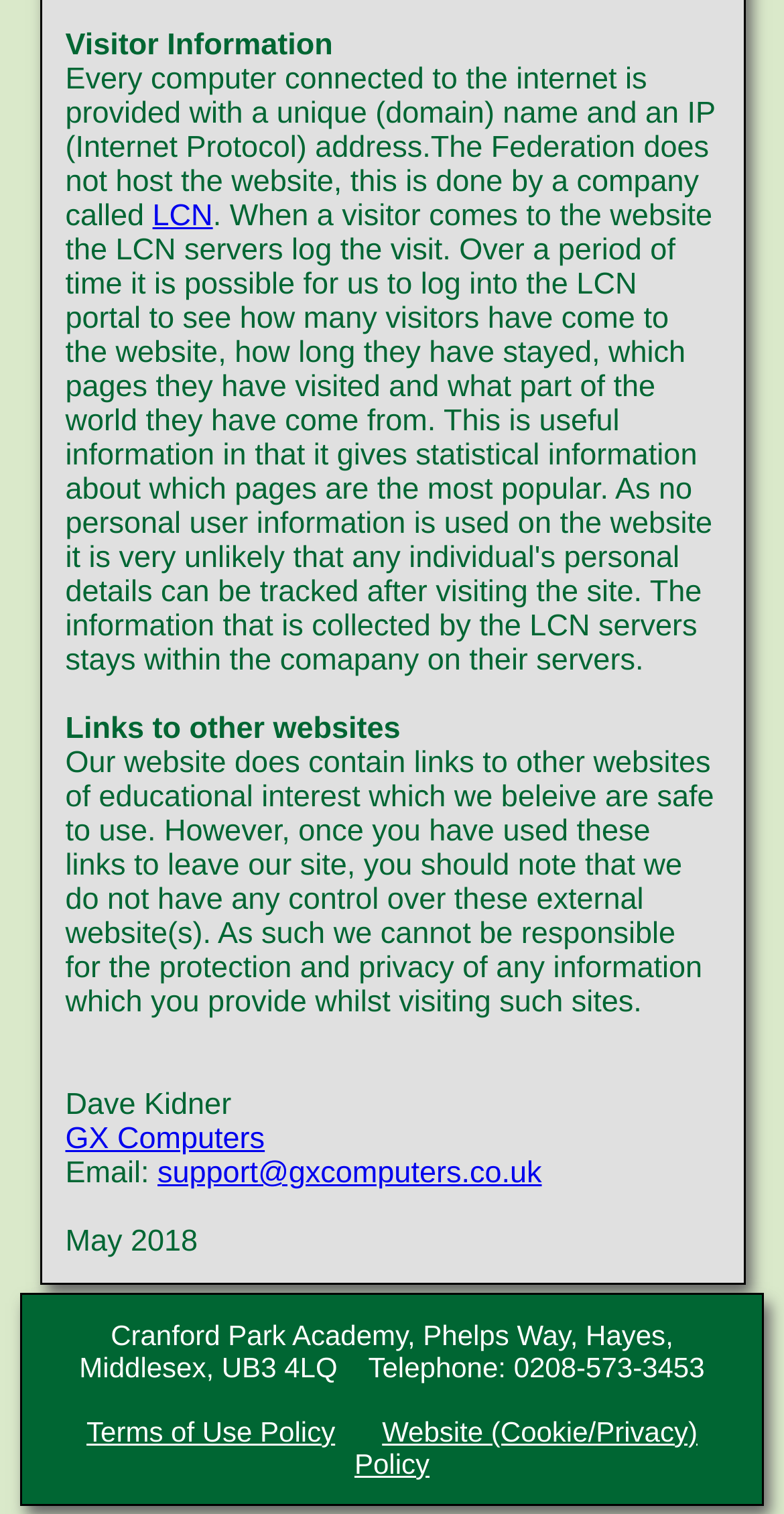What is the company that hosts the website?
Answer the question with a thorough and detailed explanation.

I found the answer by searching for the text element that mentions the company that hosts the website. The text states that the Federation does not host the website, but rather a company called GX Computers.